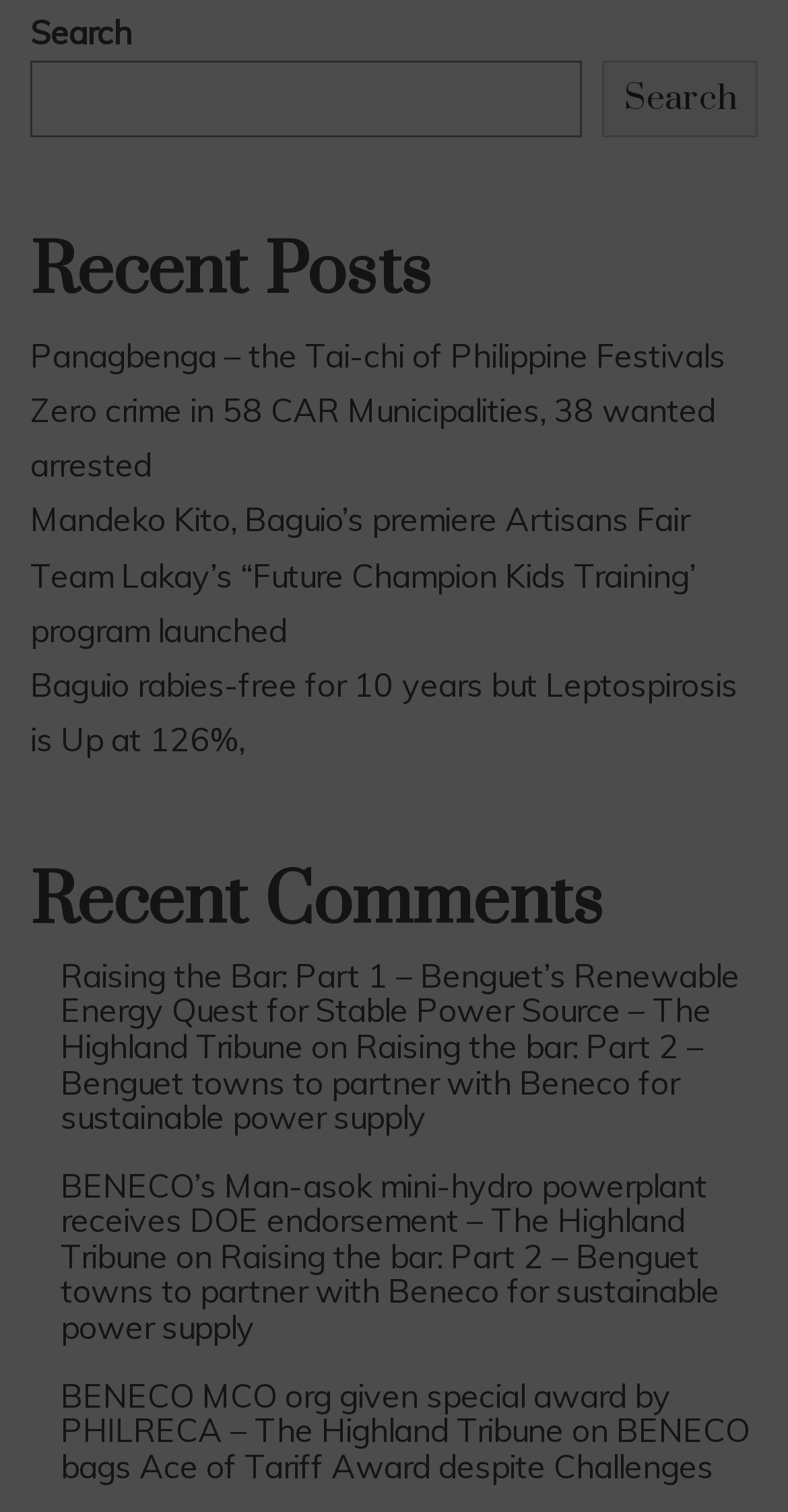Determine the coordinates of the bounding box for the clickable area needed to execute this instruction: "View article about BENECO’s Man-asok mini-hydro powerplant".

[0.077, 0.77, 0.897, 0.844]